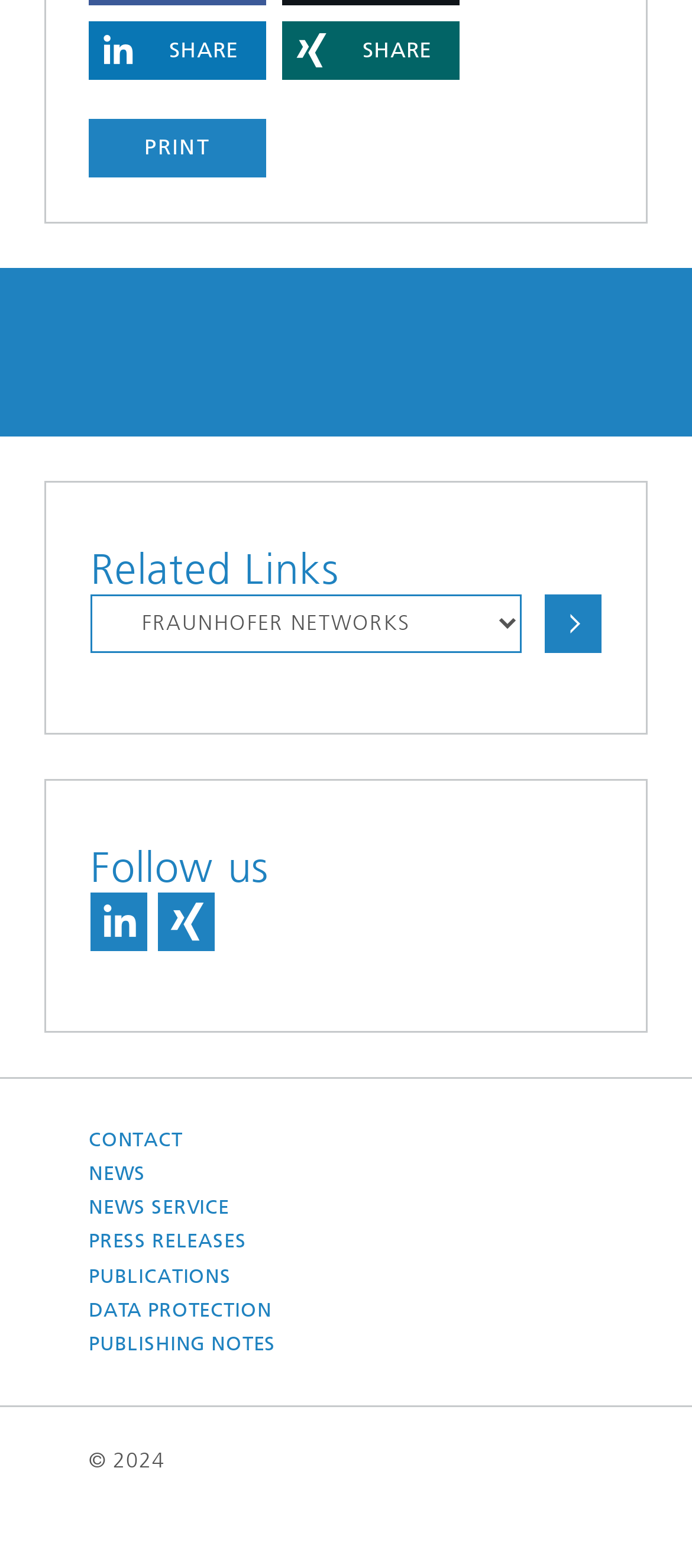Locate the bounding box coordinates of the element I should click to achieve the following instruction: "Choose an option".

[0.787, 0.379, 0.869, 0.416]